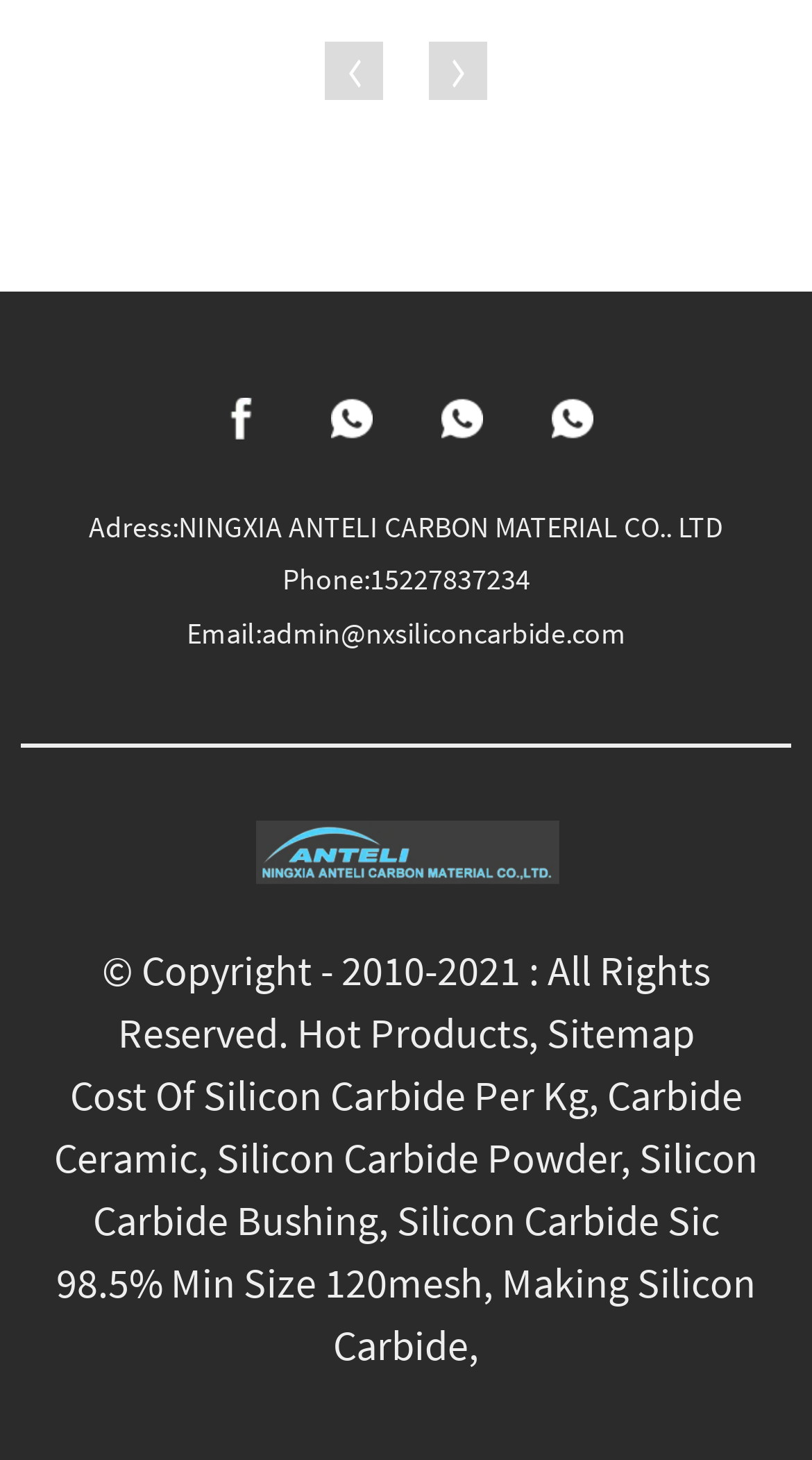Consider the image and give a detailed and elaborate answer to the question: 
What is the logo of the company?

I found the logo of the company by looking at the image element with the text 'NINGXIA_logo' which is located at the top of the webpage, inside a figure element.